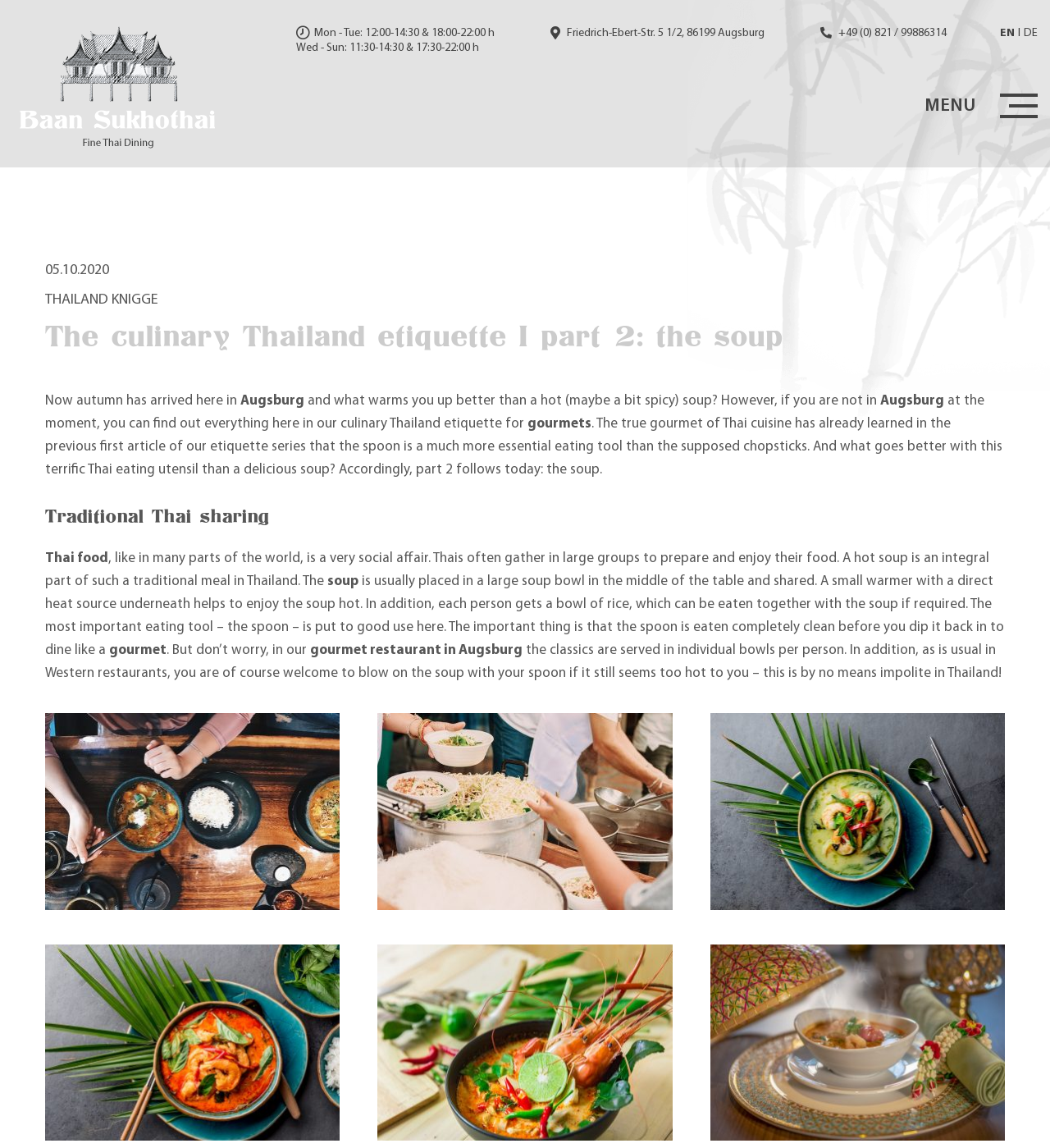Determine the bounding box coordinates in the format (top-left x, top-left y, bottom-right x, bottom-right y). Ensure all values are floating point numbers between 0 and 1. Identify the bounding box of the UI element described by: Toggle menu

[0.88, 0.081, 0.988, 0.103]